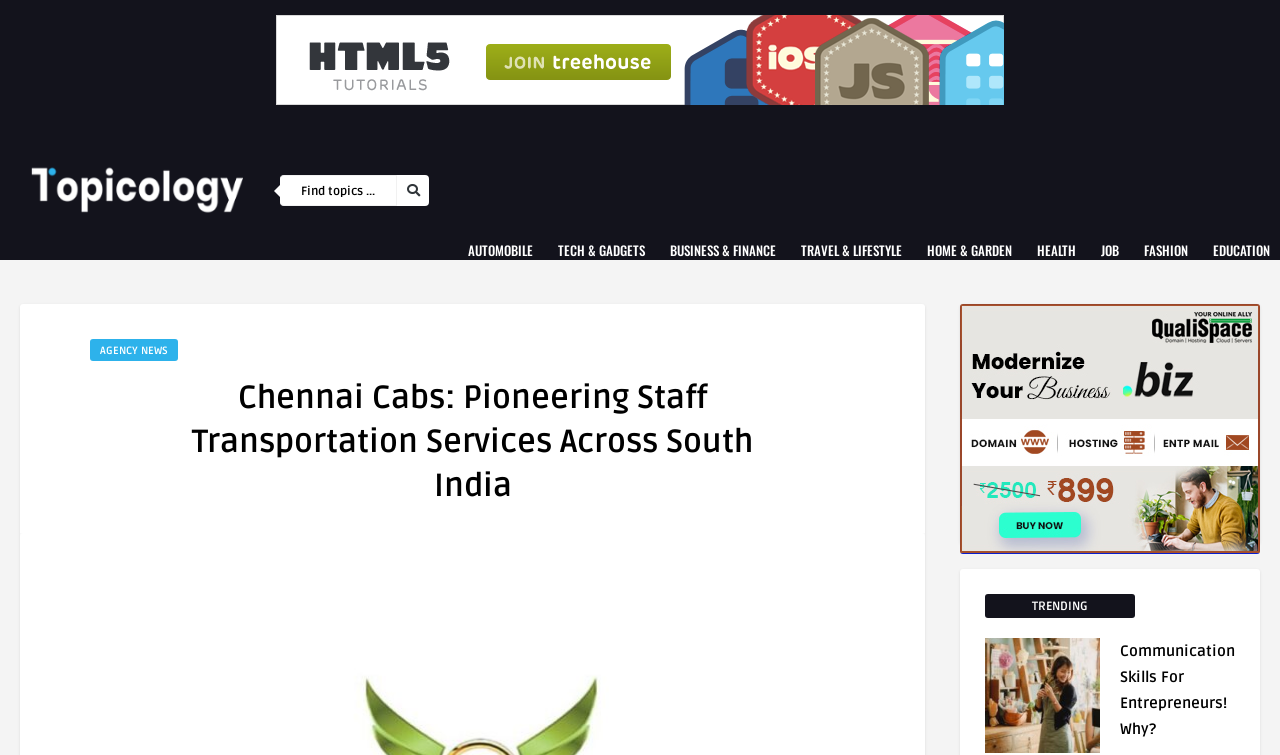Determine the bounding box coordinates of the clickable element to achieve the following action: 'Click on the 'NEXT' link'. Provide the coordinates as four float values between 0 and 1, formatted as [left, top, right, bottom].

None